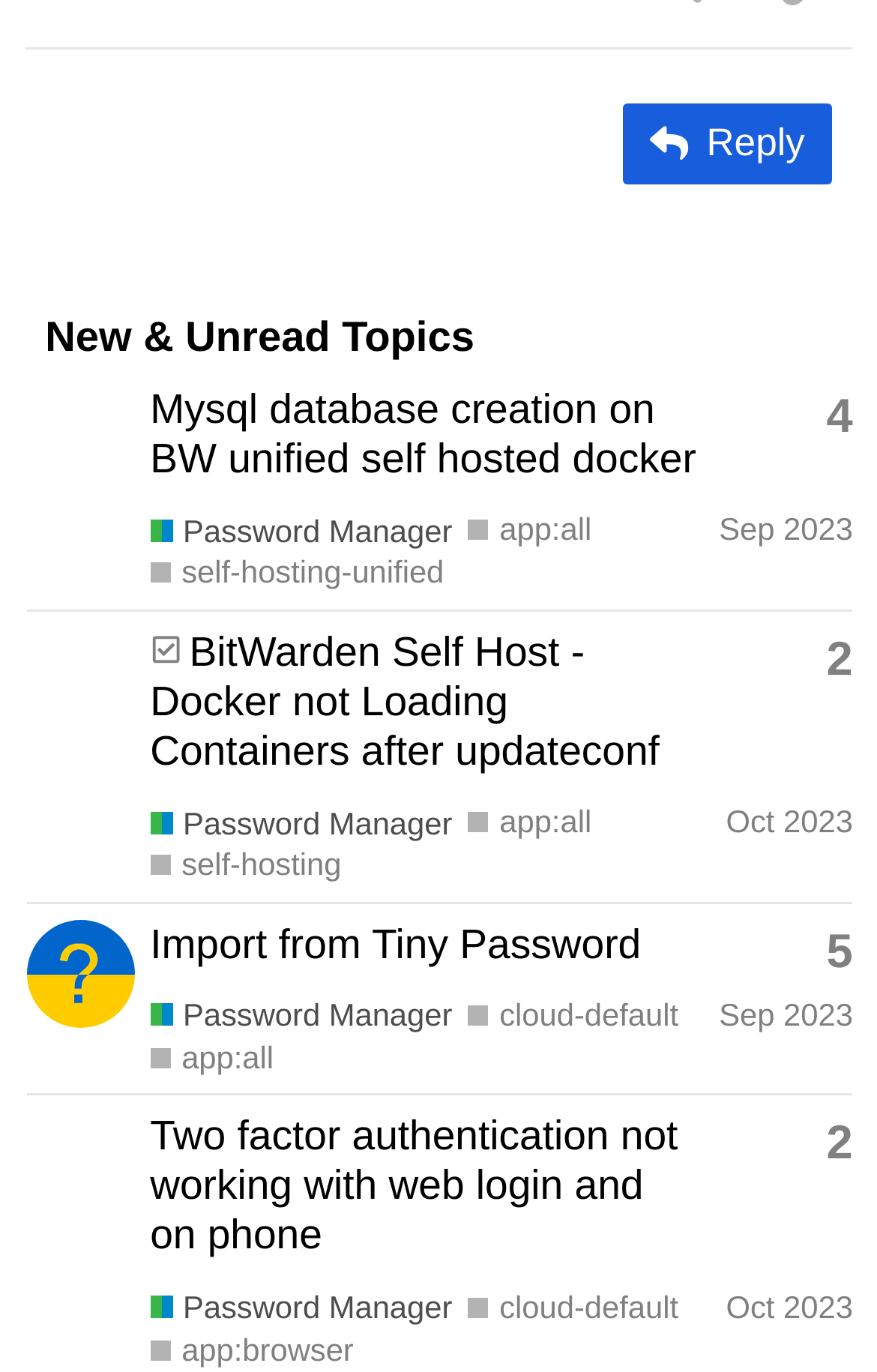Show the bounding box coordinates of the region that should be clicked to follow the instruction: "Click on the 'Reply' button."

[0.711, 0.075, 0.949, 0.134]